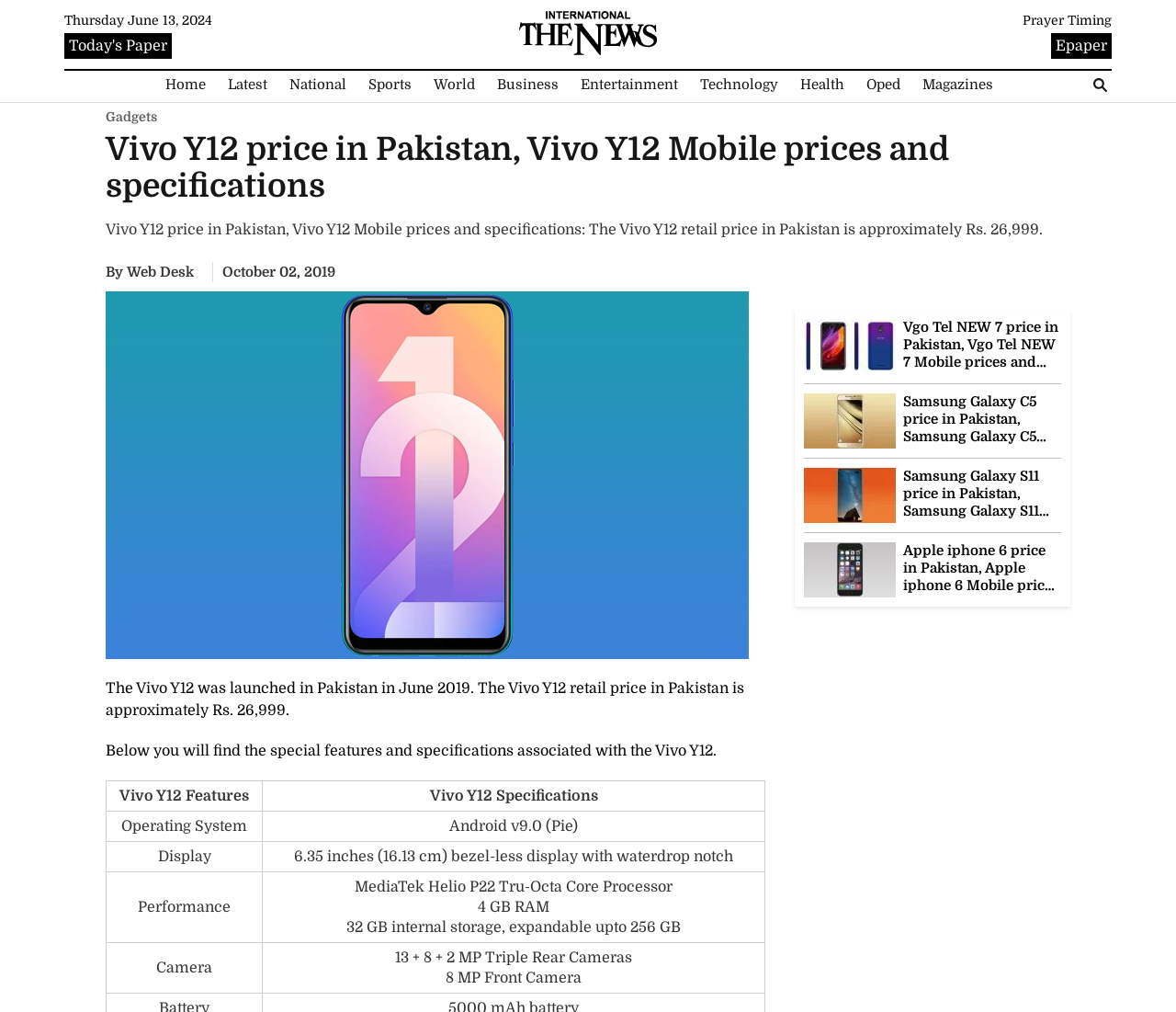Predict the bounding box of the UI element that fits this description: "alt="The News International"".

[0.441, 0.024, 0.559, 0.04]